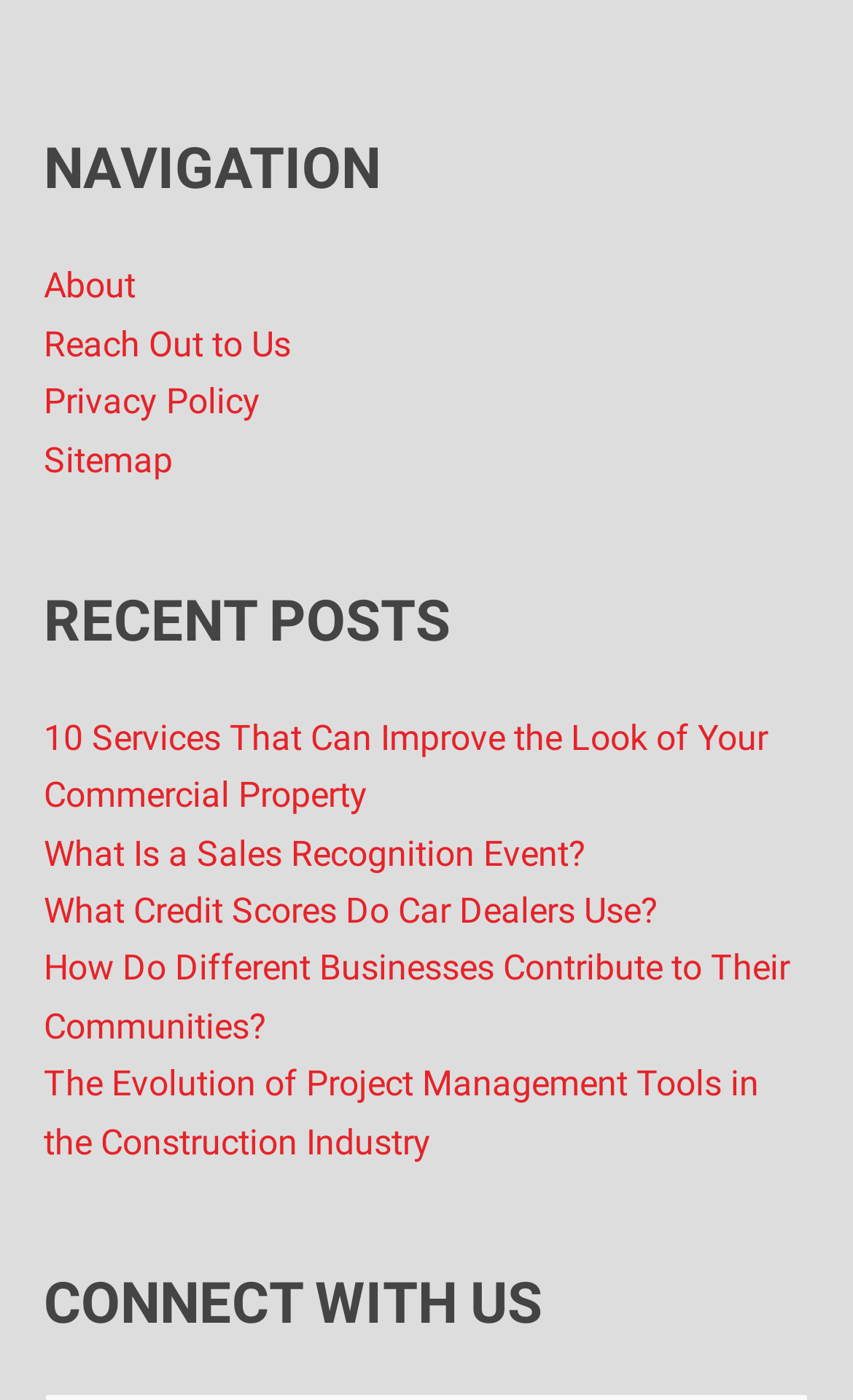Please specify the bounding box coordinates of the clickable section necessary to execute the following command: "Explore The Evolution of Project Management Tools in the Construction Industry".

[0.051, 0.759, 0.89, 0.83]